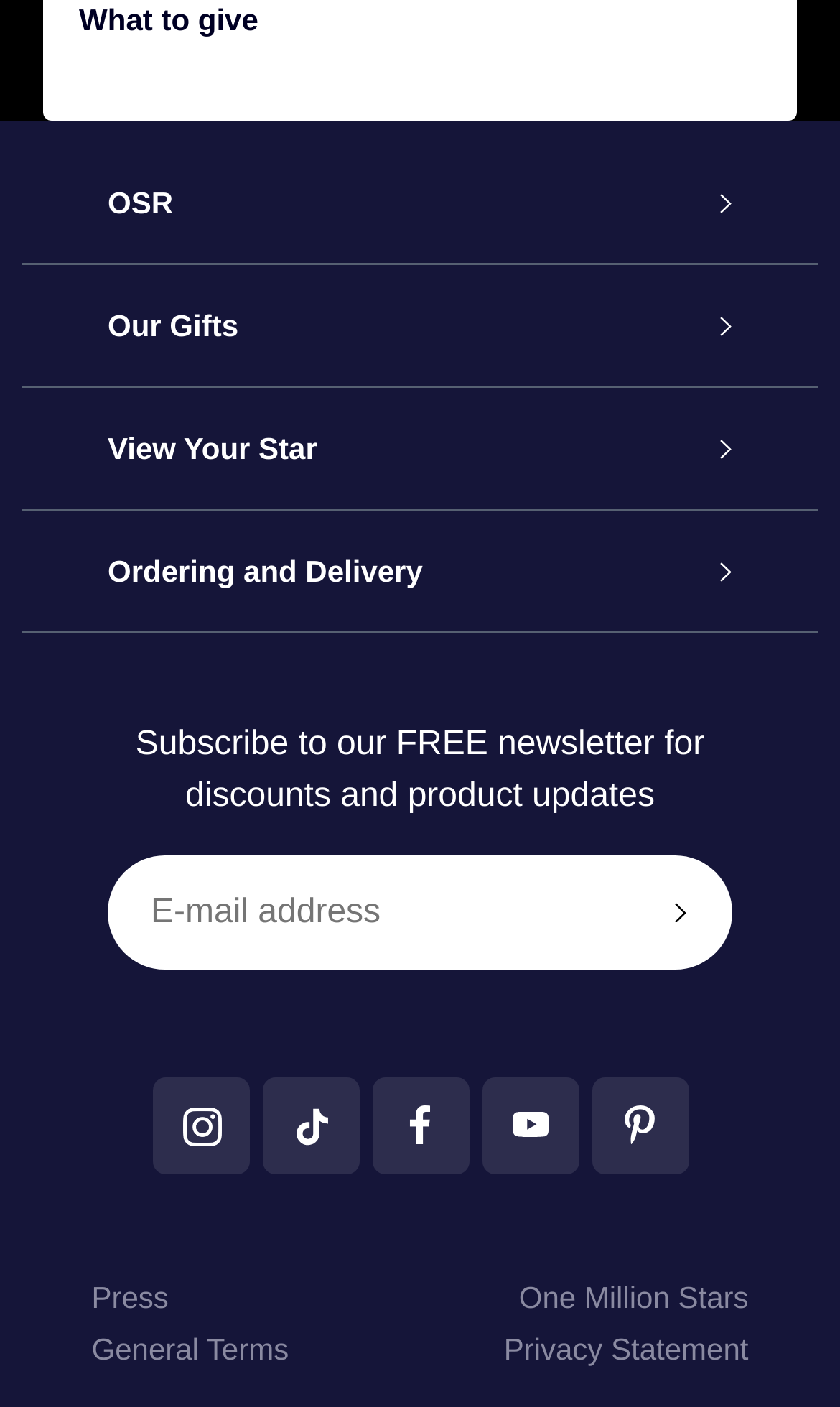Locate the bounding box coordinates of the element that should be clicked to fulfill the instruction: "View Saloni Arora's page".

None